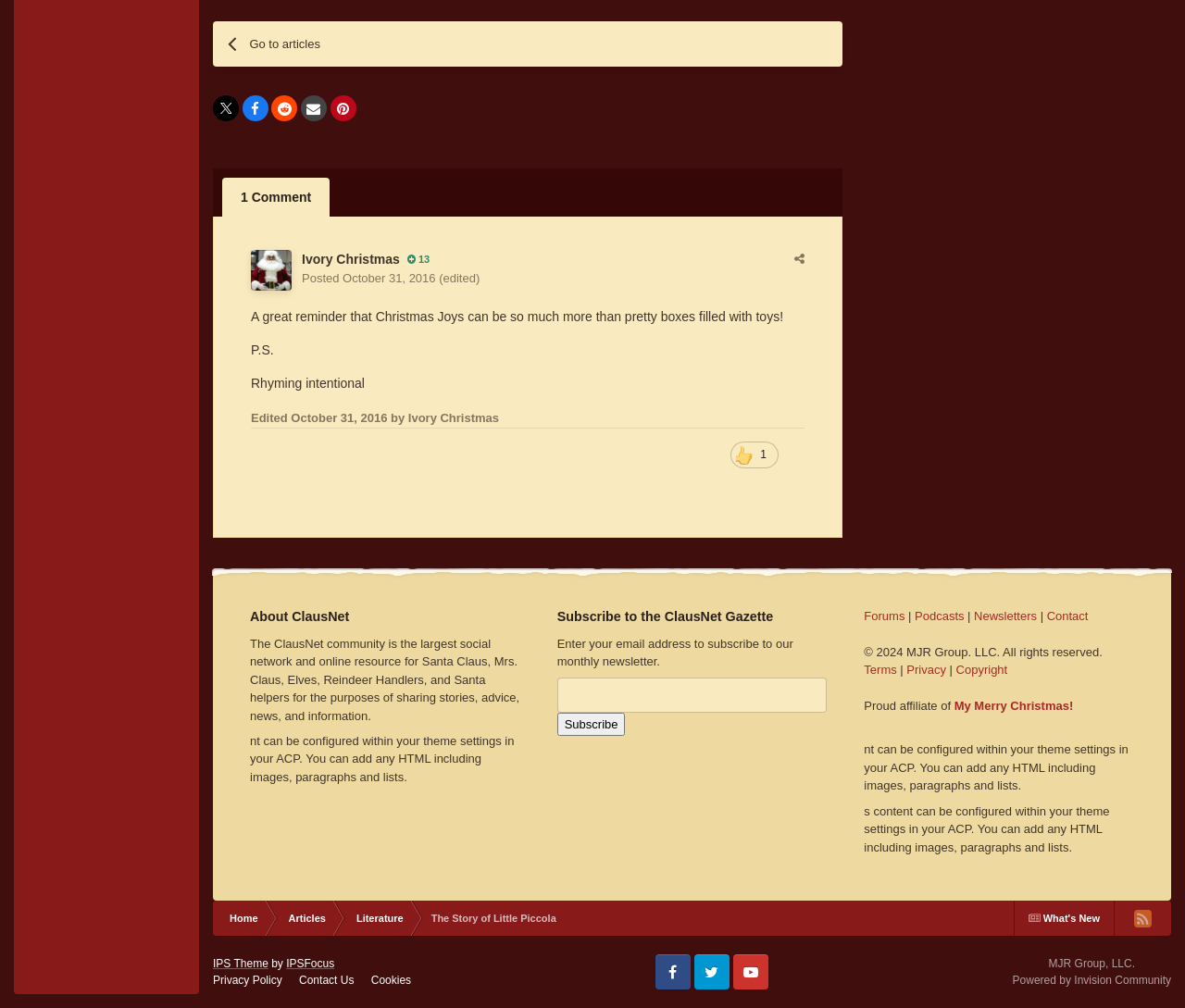Please answer the following query using a single word or phrase: 
What is the name of the newsletter?

ClausNet Gazette